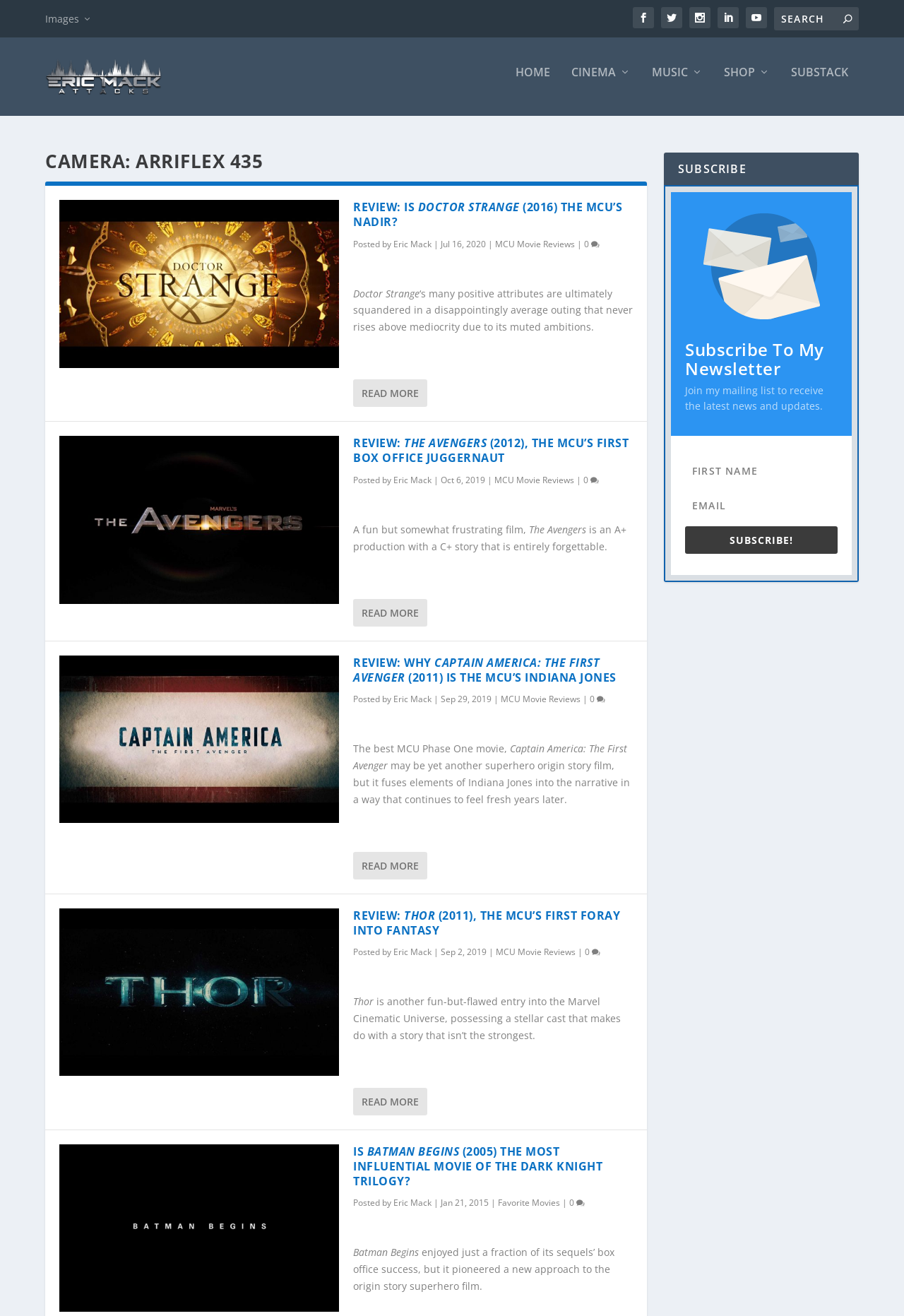Please identify the bounding box coordinates of the element's region that I should click in order to complete the following instruction: "View flat screen printing machine products". The bounding box coordinates consist of four float numbers between 0 and 1, i.e., [left, top, right, bottom].

None